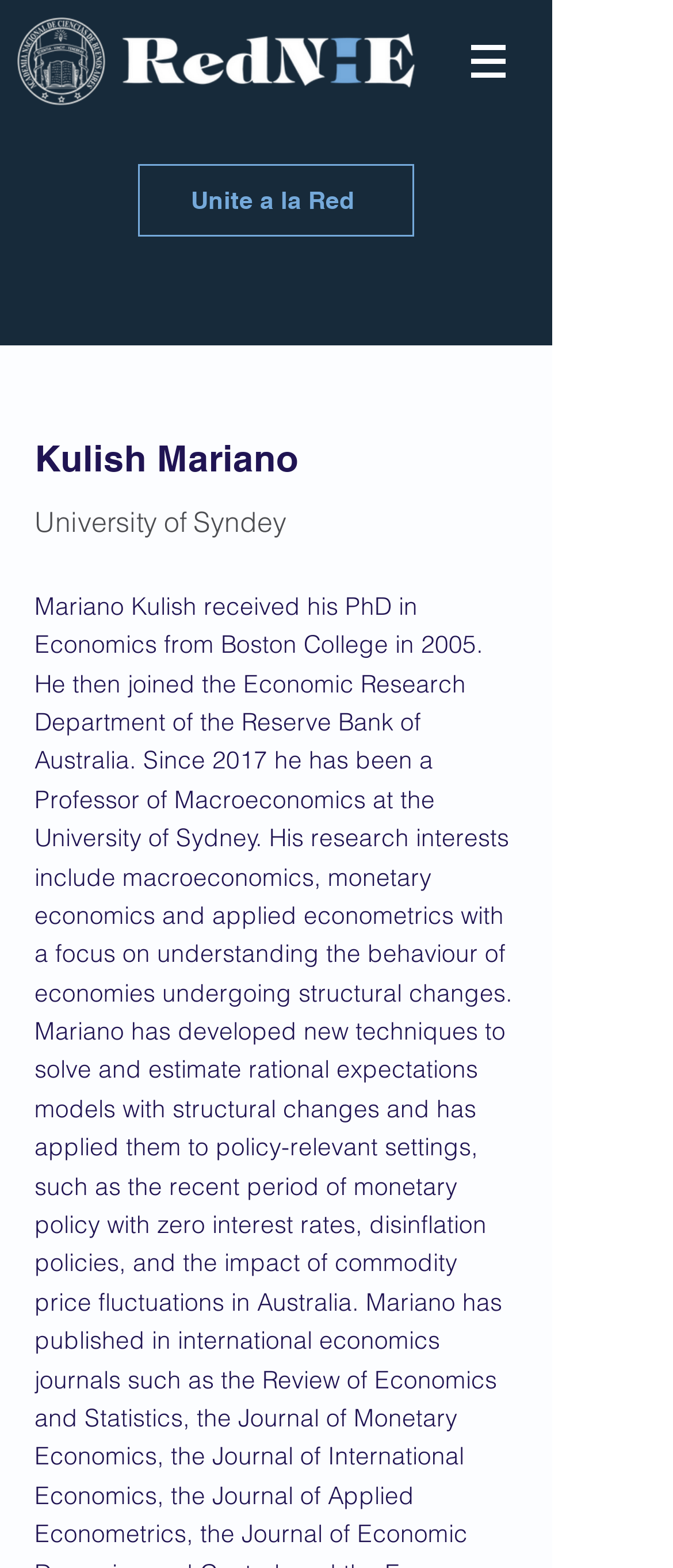How many logos are present on the webpage?
Please provide an in-depth and detailed response to the question.

I identified two image elements with different bounding box coordinates, which suggests that there are two logos present on the webpage.